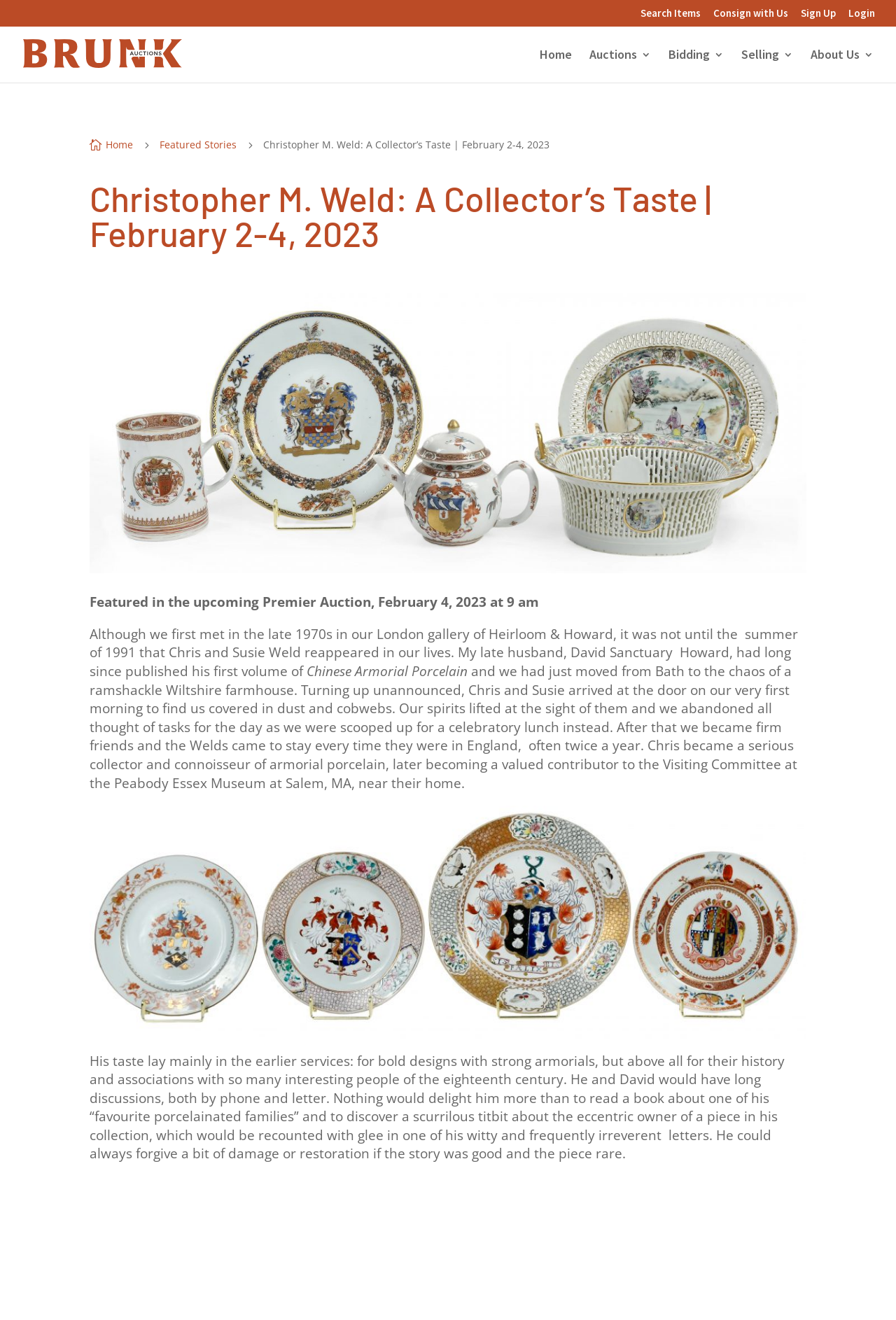Utilize the information from the image to answer the question in detail:
What is the name of the collector?

The name of the collector can be found in the heading 'Christopher M. Weld: A Collector’s Taste | February 2-4, 2023' which is located at the top of the webpage.